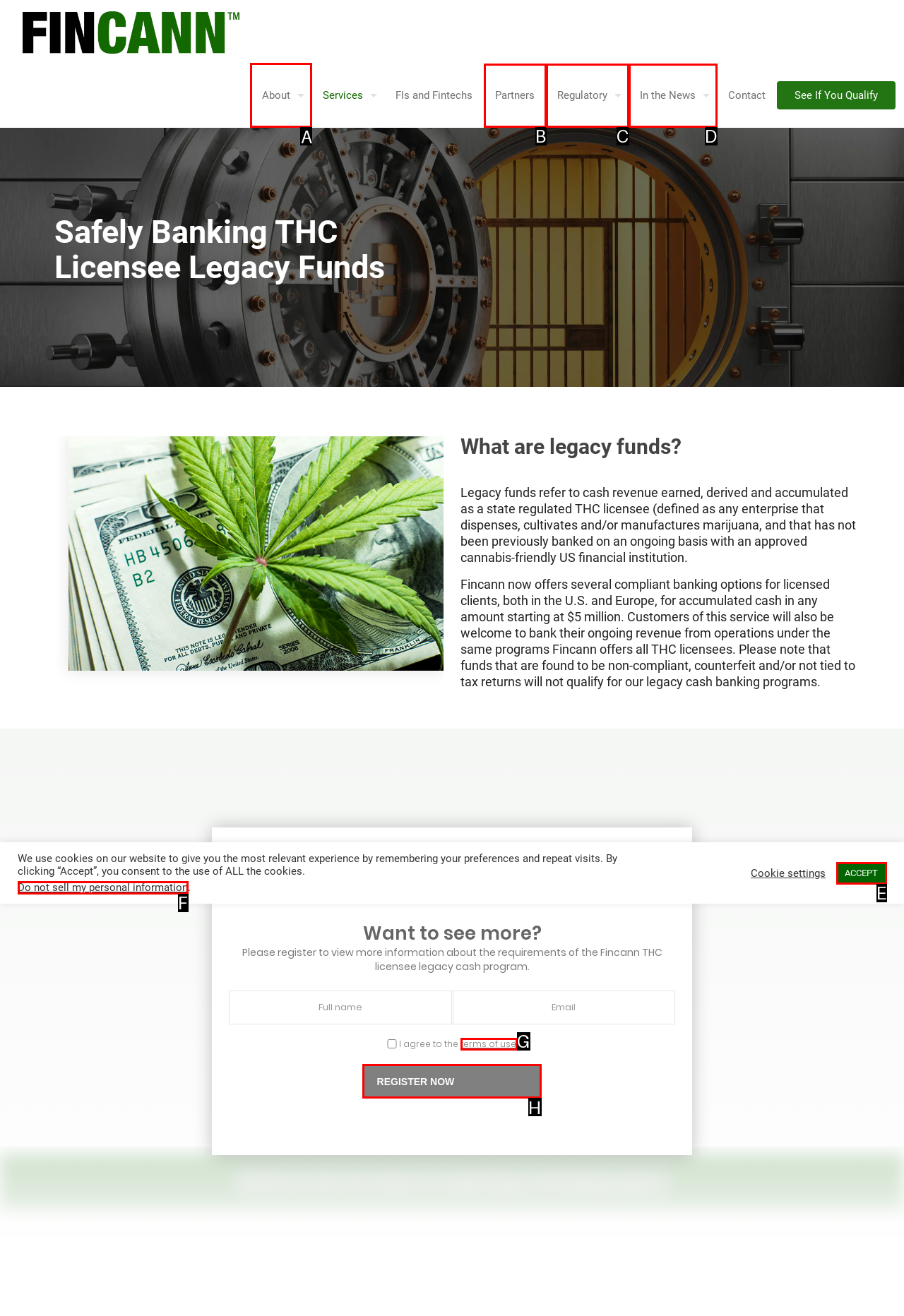Determine the letter of the UI element that you need to click to perform the task: Go to the About page.
Provide your answer with the appropriate option's letter.

A